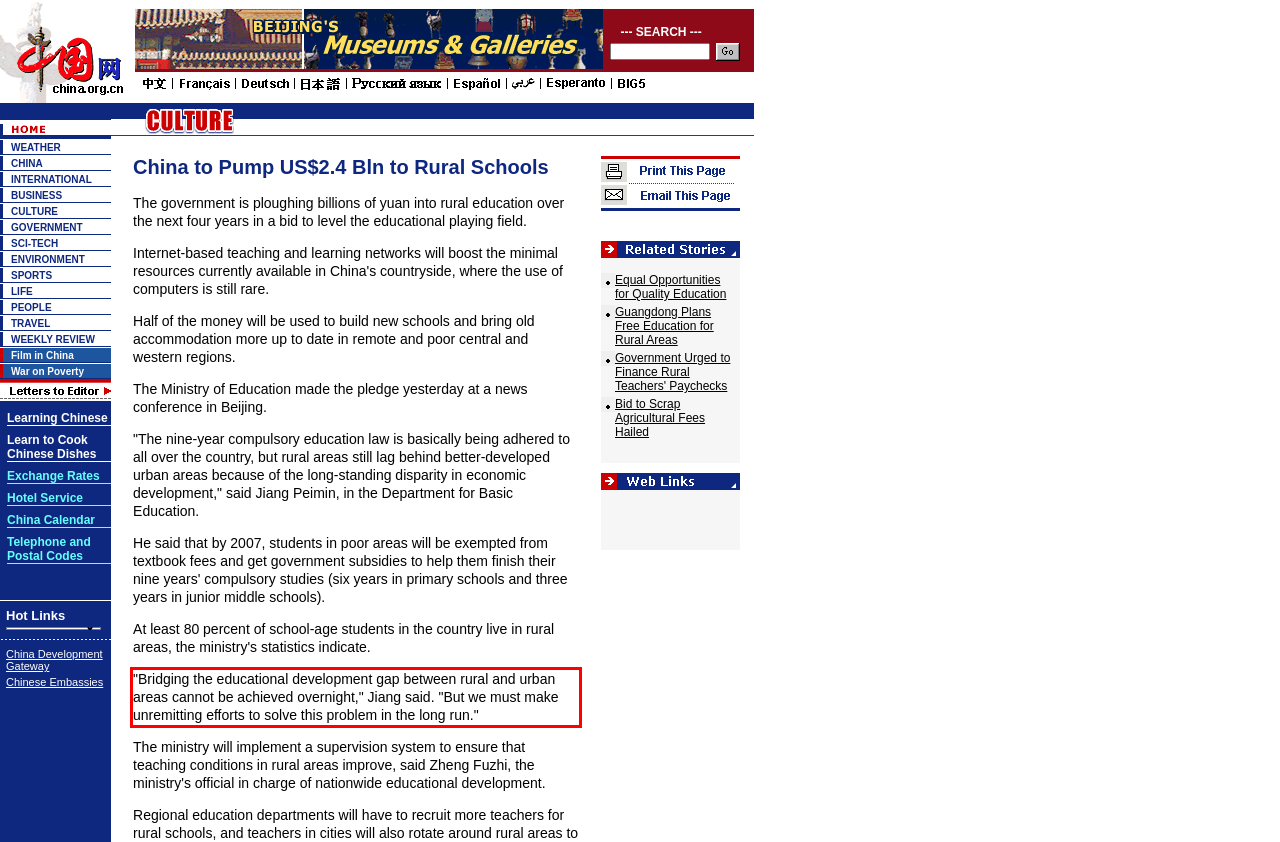Given a screenshot of a webpage with a red bounding box, extract the text content from the UI element inside the red bounding box.

"Bridging the educational development gap between rural and urban areas cannot be achieved overnight," Jiang said. "But we must make unremitting efforts to solve this problem in the long run."